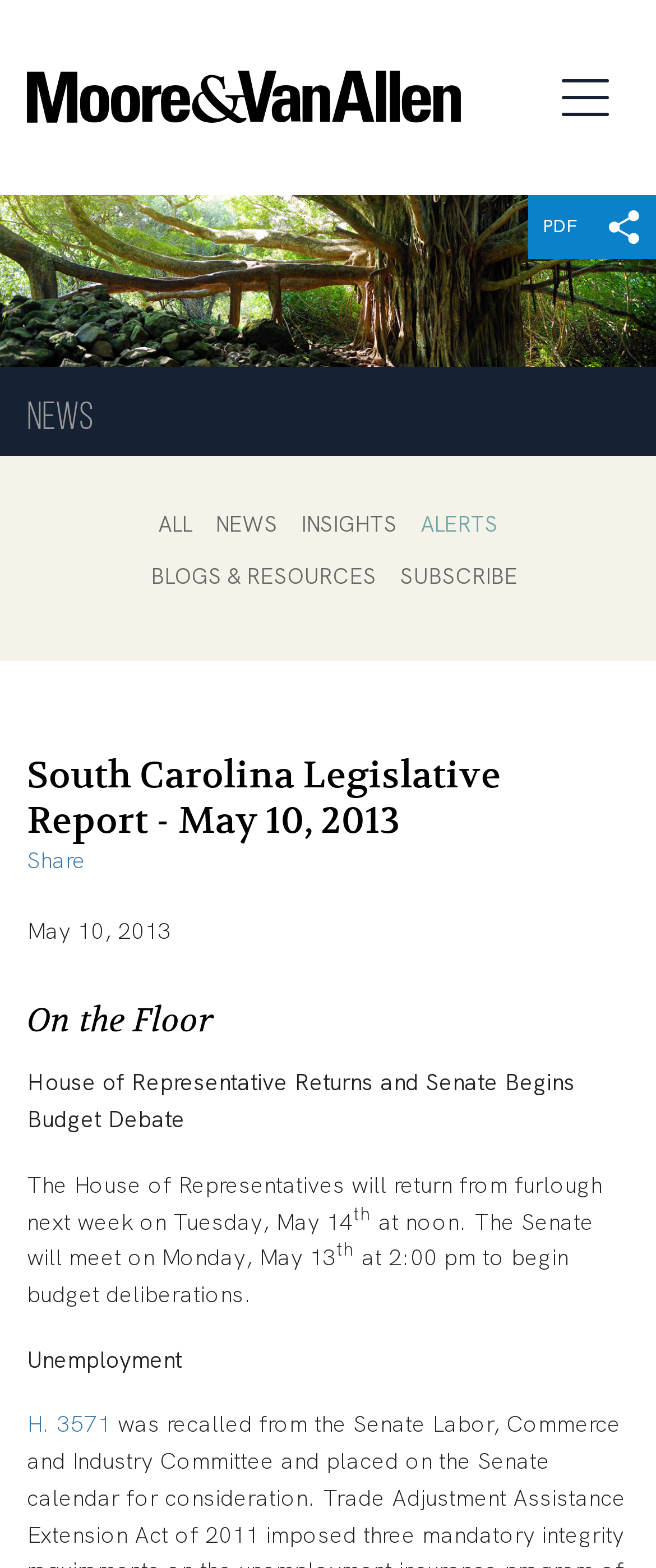Extract the heading text from the webpage.

South Carolina Legislative Report - May 10, 2013